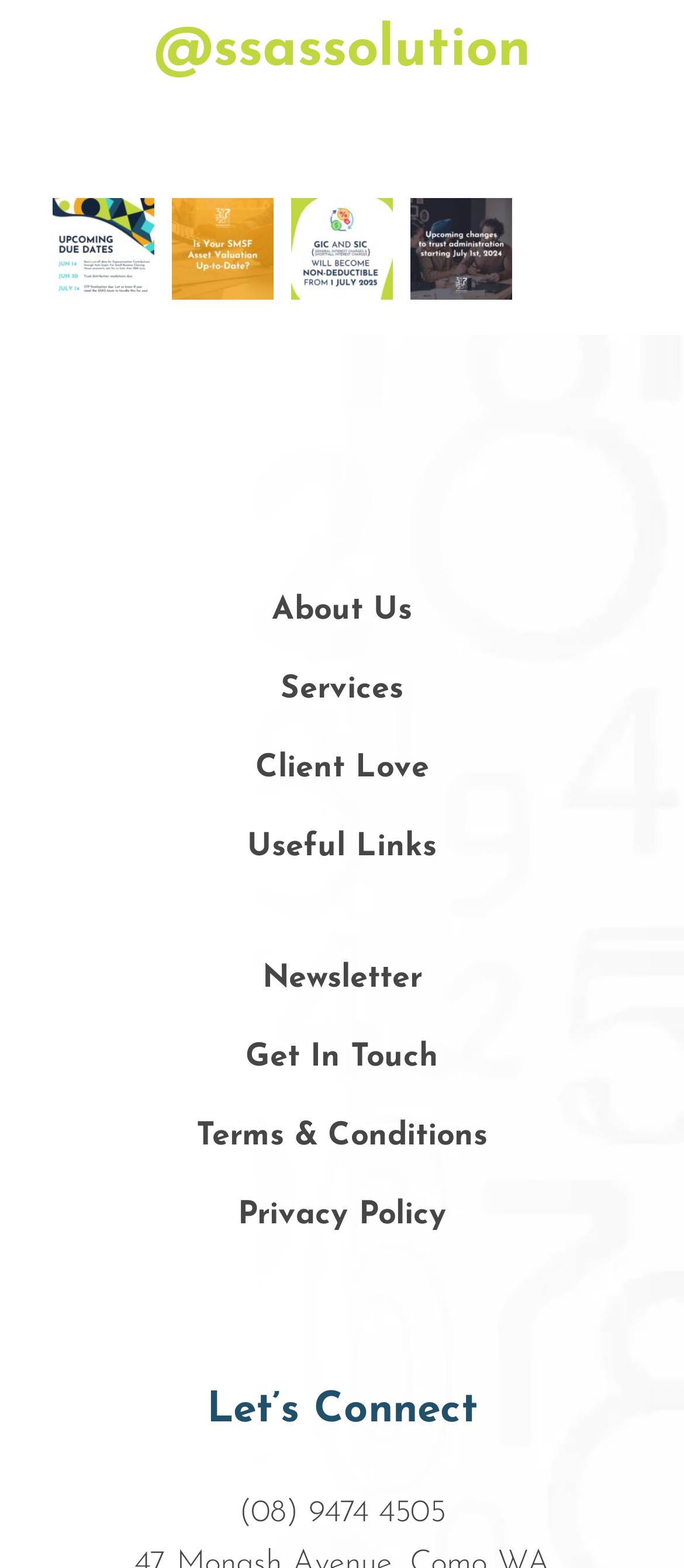Identify the bounding box coordinates for the UI element mentioned here: "Services". Provide the coordinates as four float values between 0 and 1, i.e., [left, top, right, bottom].

[0.41, 0.429, 0.59, 0.451]